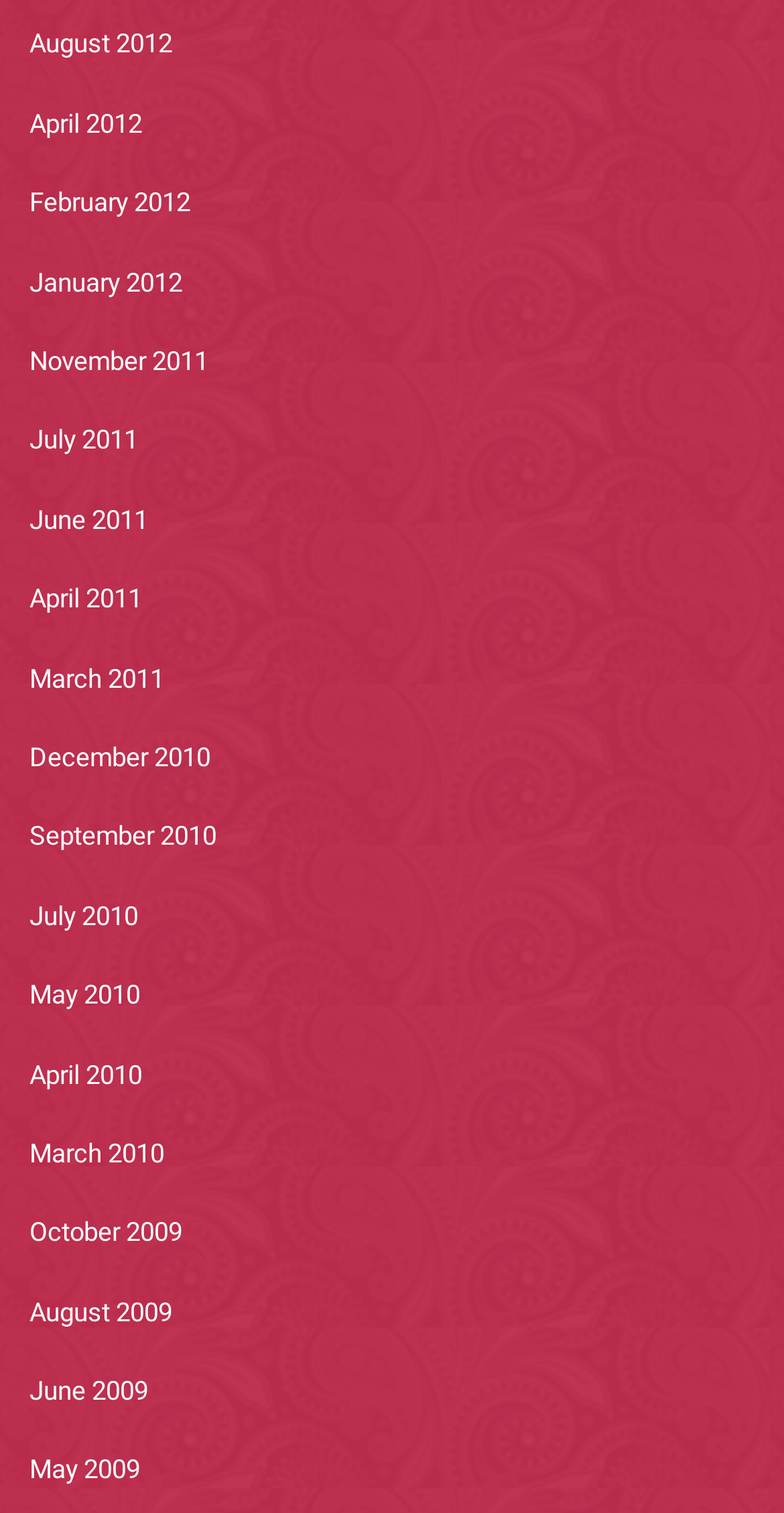Identify the bounding box coordinates of the element to click to follow this instruction: 'view July 2011'. Ensure the coordinates are four float values between 0 and 1, provided as [left, top, right, bottom].

[0.038, 0.281, 0.176, 0.301]